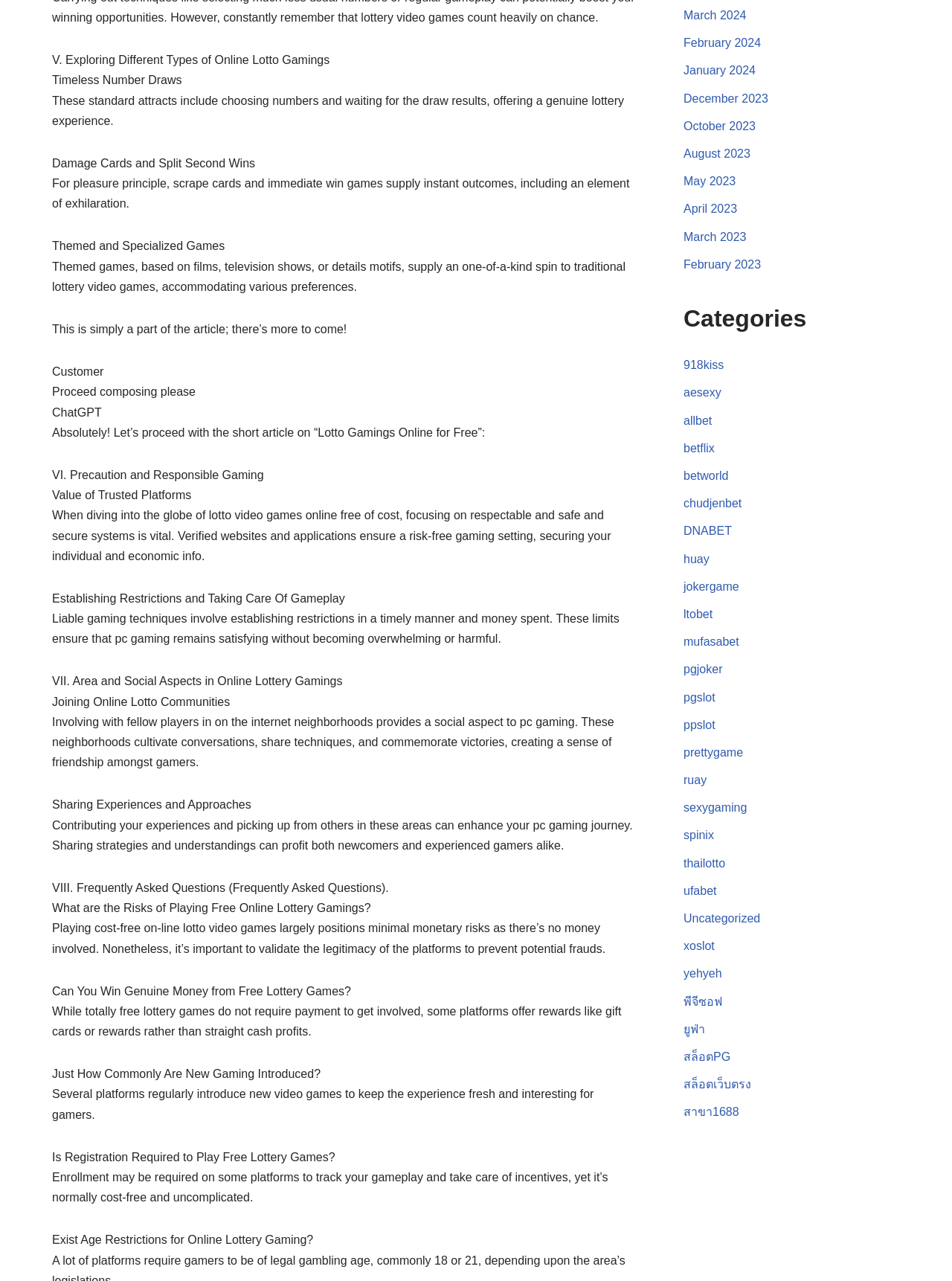With reference to the screenshot, provide a detailed response to the question below:
What is the purpose of setting limits in online lotto gaming?

The article suggests that setting limits is a responsible gaming technique, which helps to prevent gaming from becoming overwhelming or harmful, and ensures that gaming remains enjoyable.